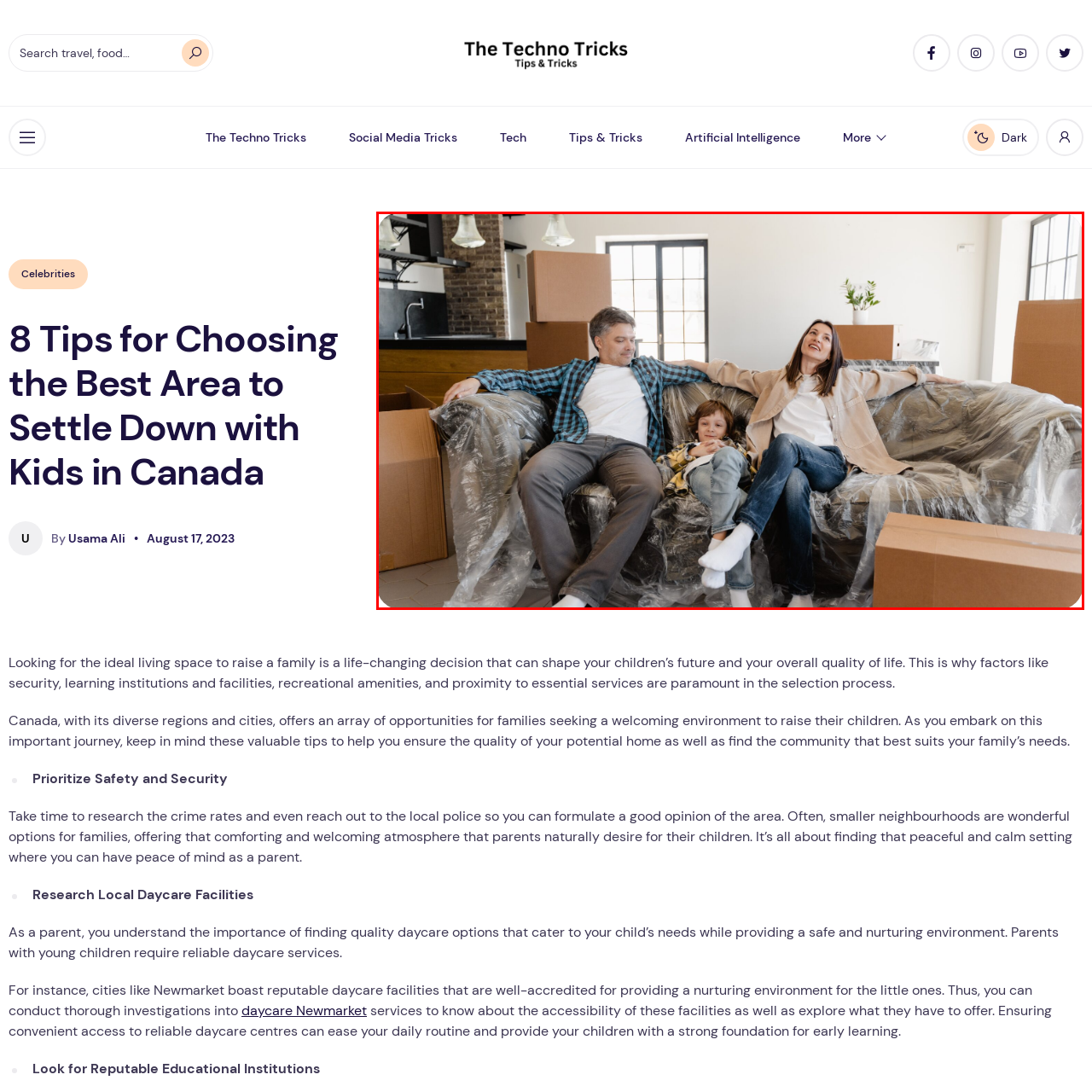What is the mood of the image?
Concentrate on the image bordered by the red bounding box and offer a comprehensive response based on the image details.

The image exudes a warm and intimate atmosphere, conveyed through the smiling faces of the family members, the cozy seating arrangement, and the natural light pouring in through the open windows, creating a sense of hope and new beginnings.